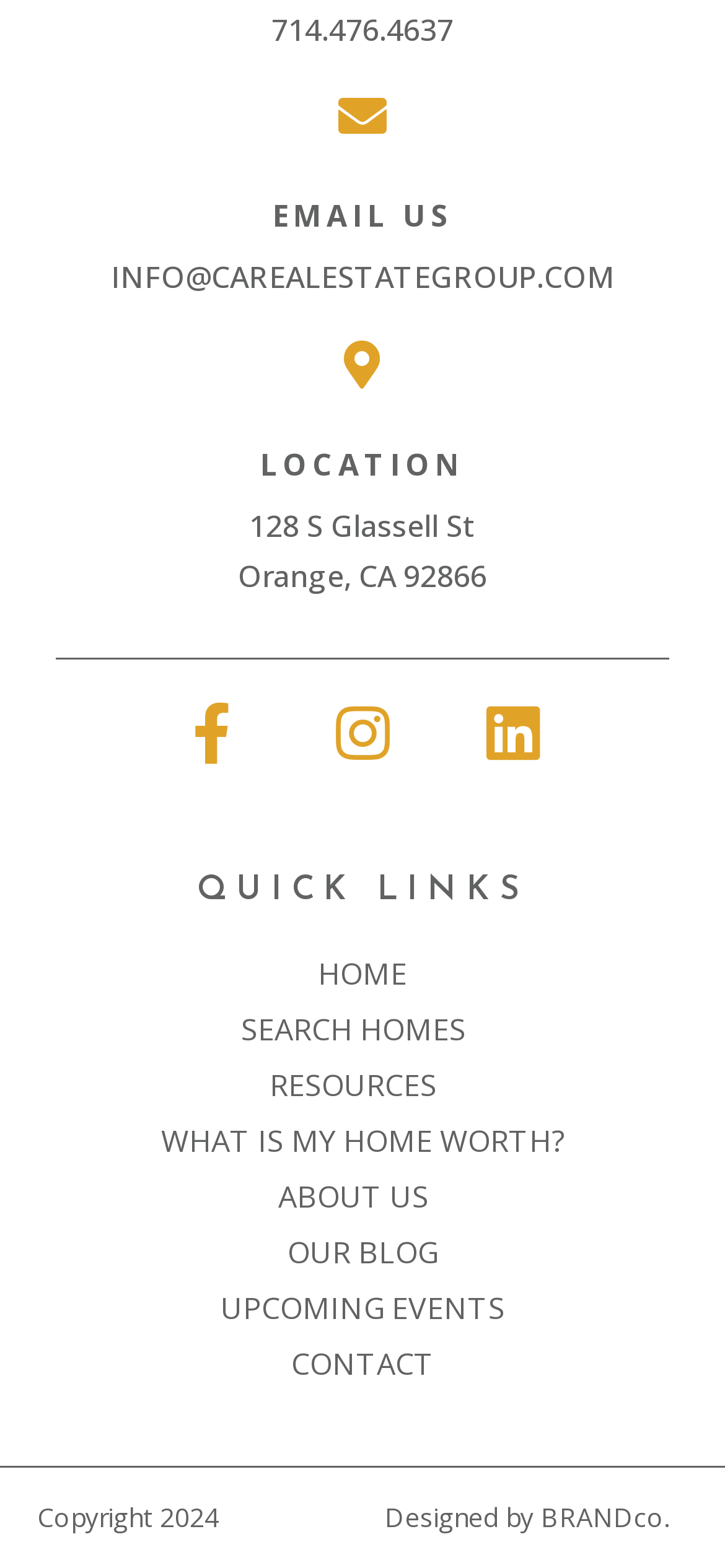Find the bounding box coordinates of the clickable area that will achieve the following instruction: "Visit Facebook page".

[0.25, 0.448, 0.335, 0.487]